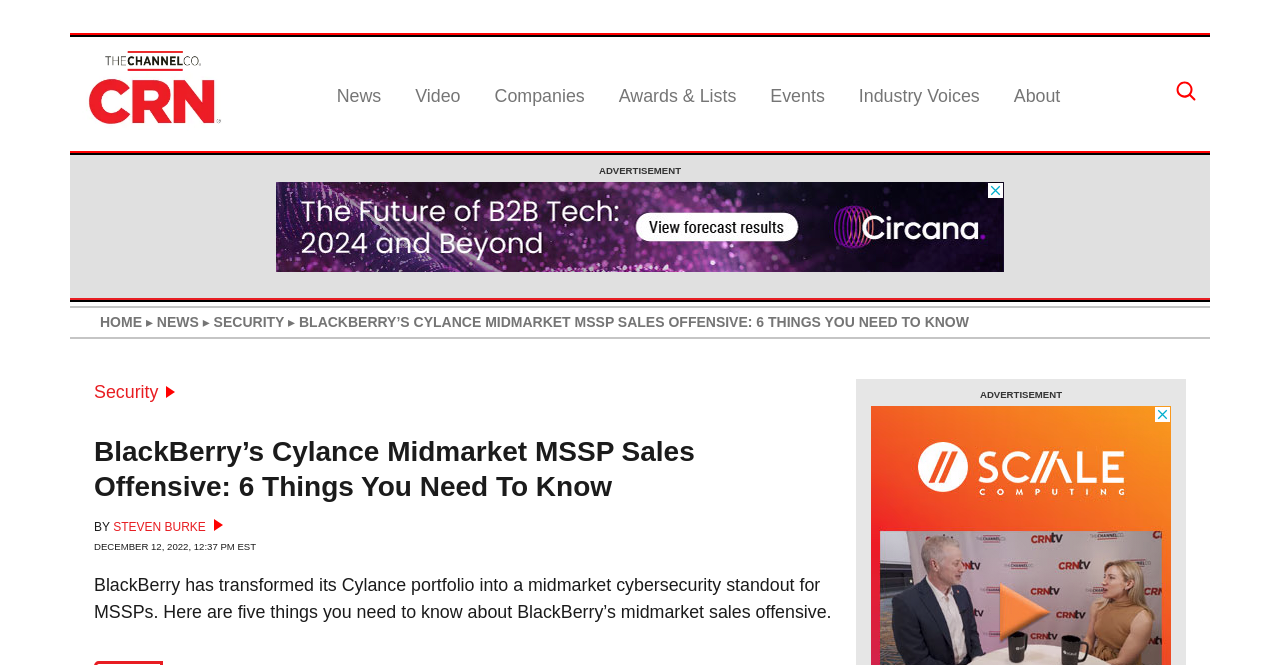What is the category of the news article?
Please answer using one word or phrase, based on the screenshot.

Security